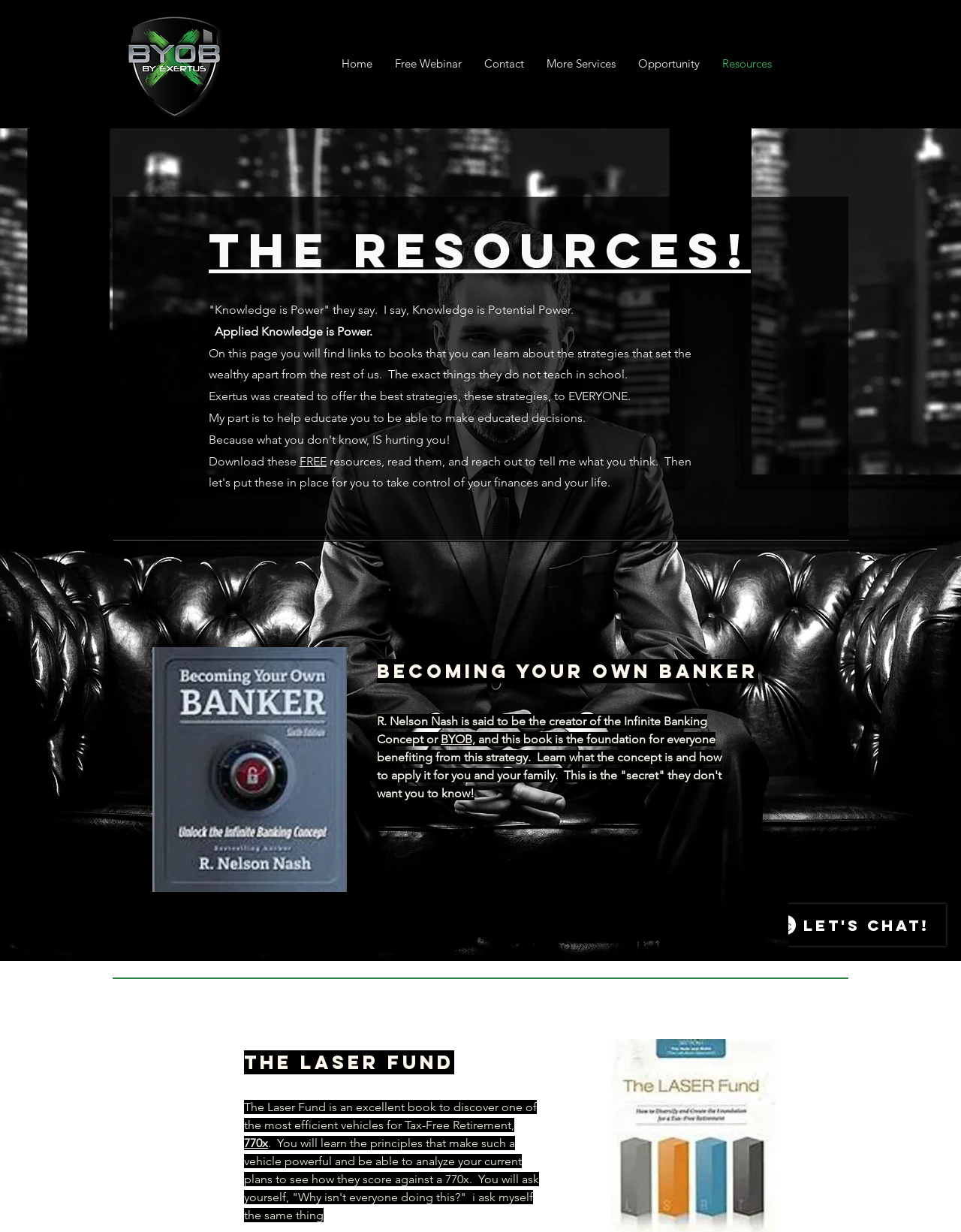Answer the question in a single word or phrase:
What is the purpose of the website according to the text?

To educate and offer strategies